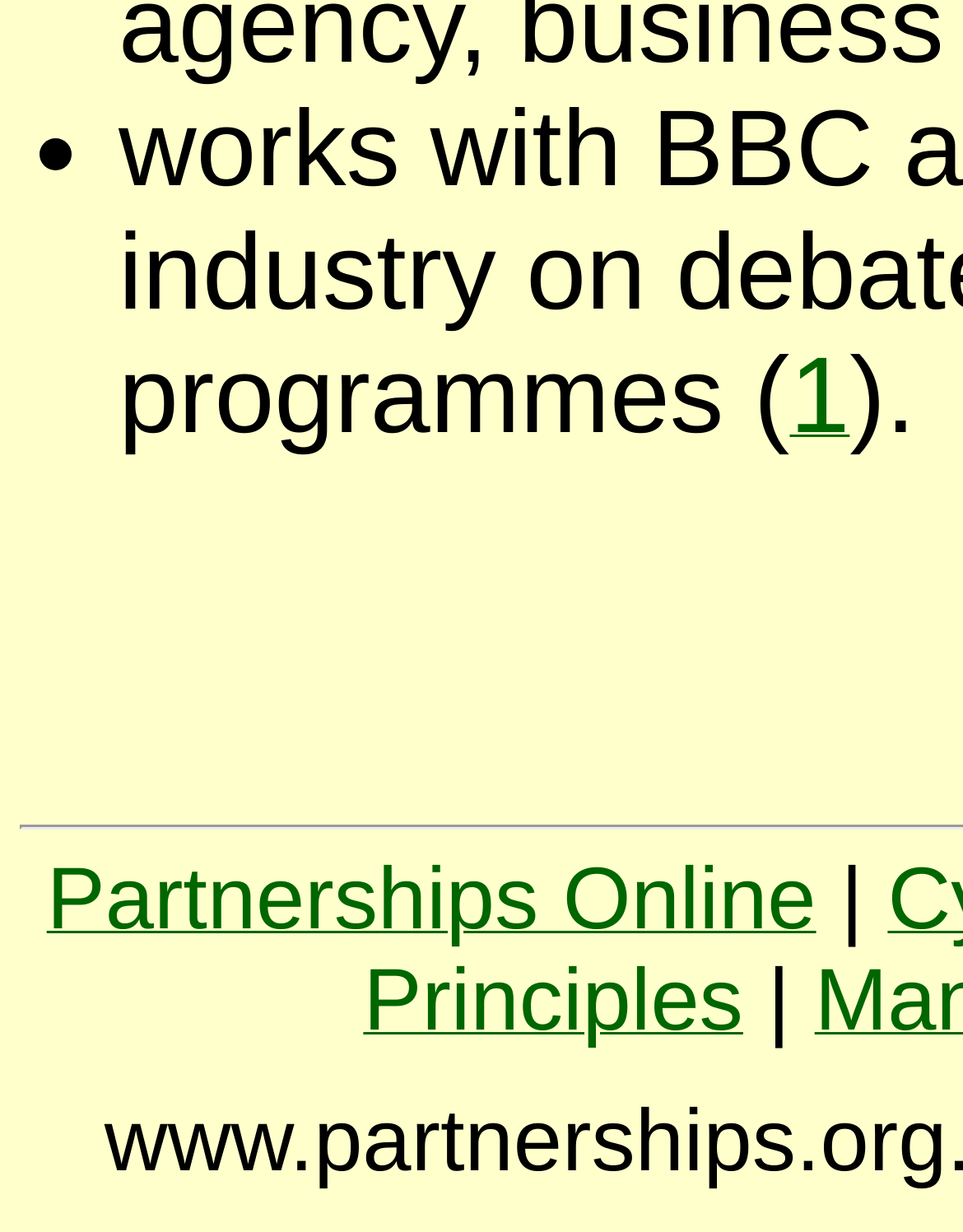Identify the bounding box for the UI element described as: "Partnerships Online". Ensure the coordinates are four float numbers between 0 and 1, formatted as [left, top, right, bottom].

[0.048, 0.728, 0.848, 0.762]